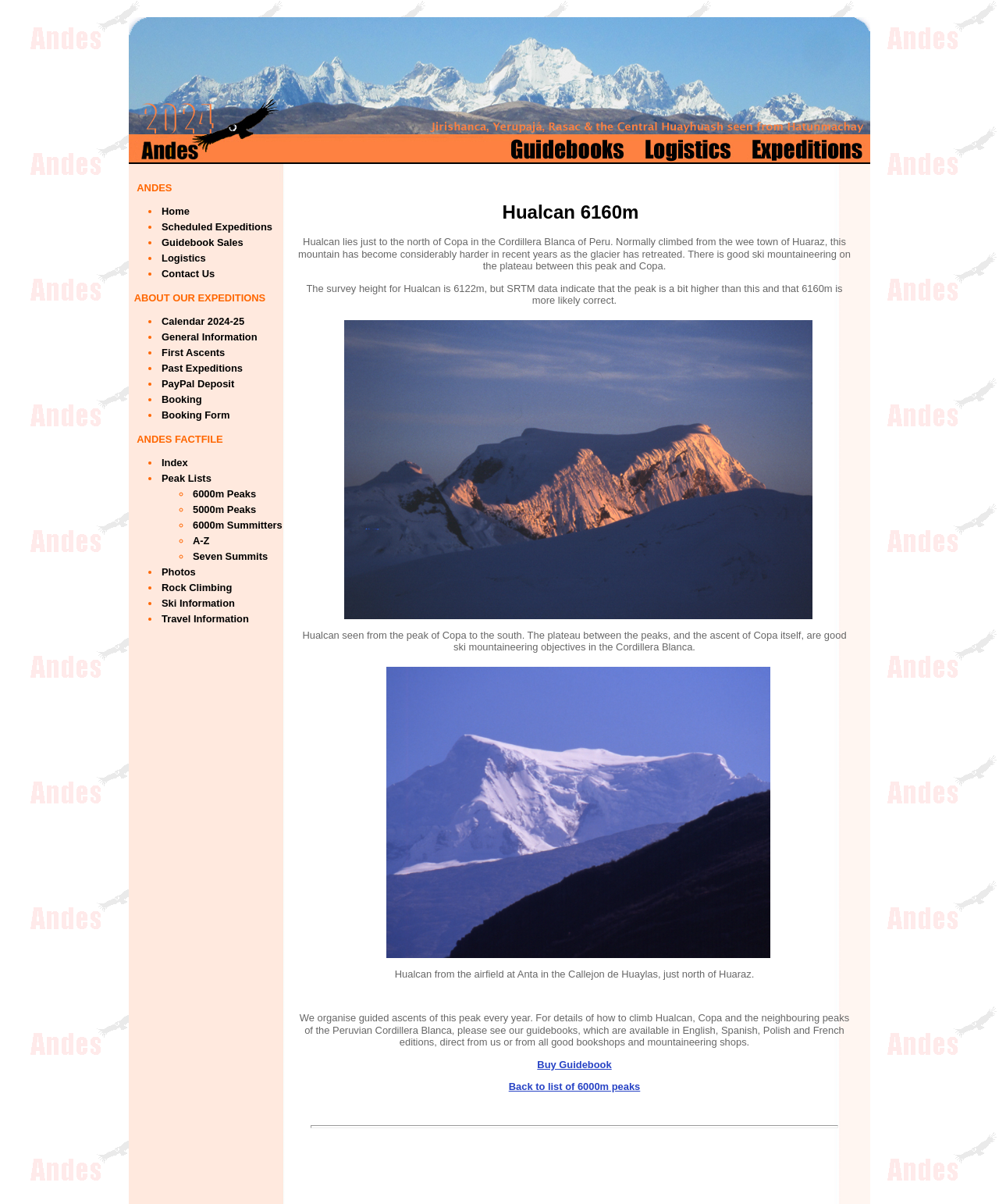What is the name of the mountain?
Deliver a detailed and extensive answer to the question.

The webpage is about Hualcan, a snow peak in the Cordillera Blanca of Peru, and the heading 'Hualcan 6160m' suggests that the mountain's name is Hualcan.